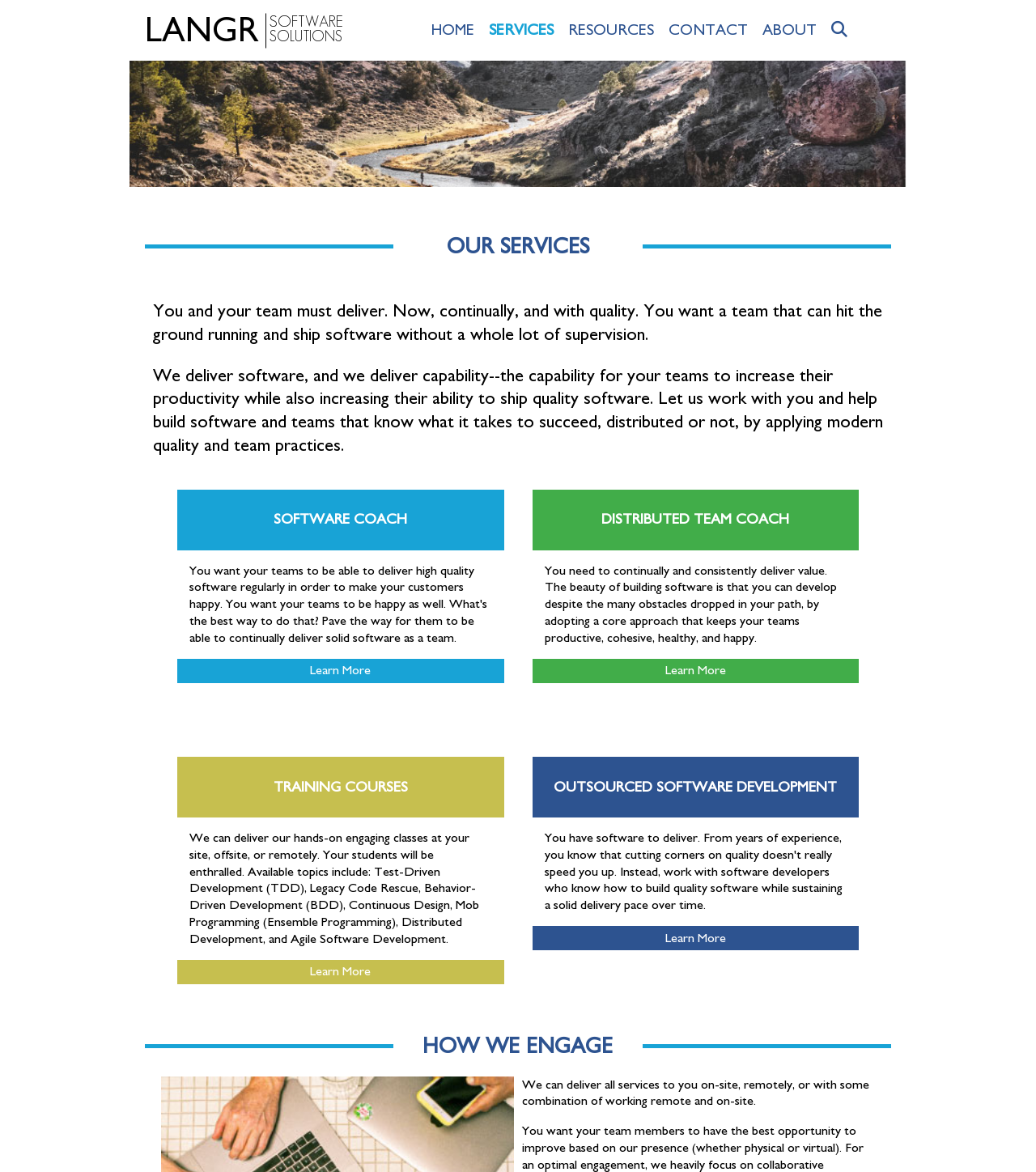What is the goal of Langr Software Solutions' services?
Deliver a detailed and extensive answer to the question.

The webpage states that Langr Software Solutions aims to help teams increase their productivity while also increasing their ability to ship quality software. This is achieved through their various services, including custom software development, coaching, and training courses.